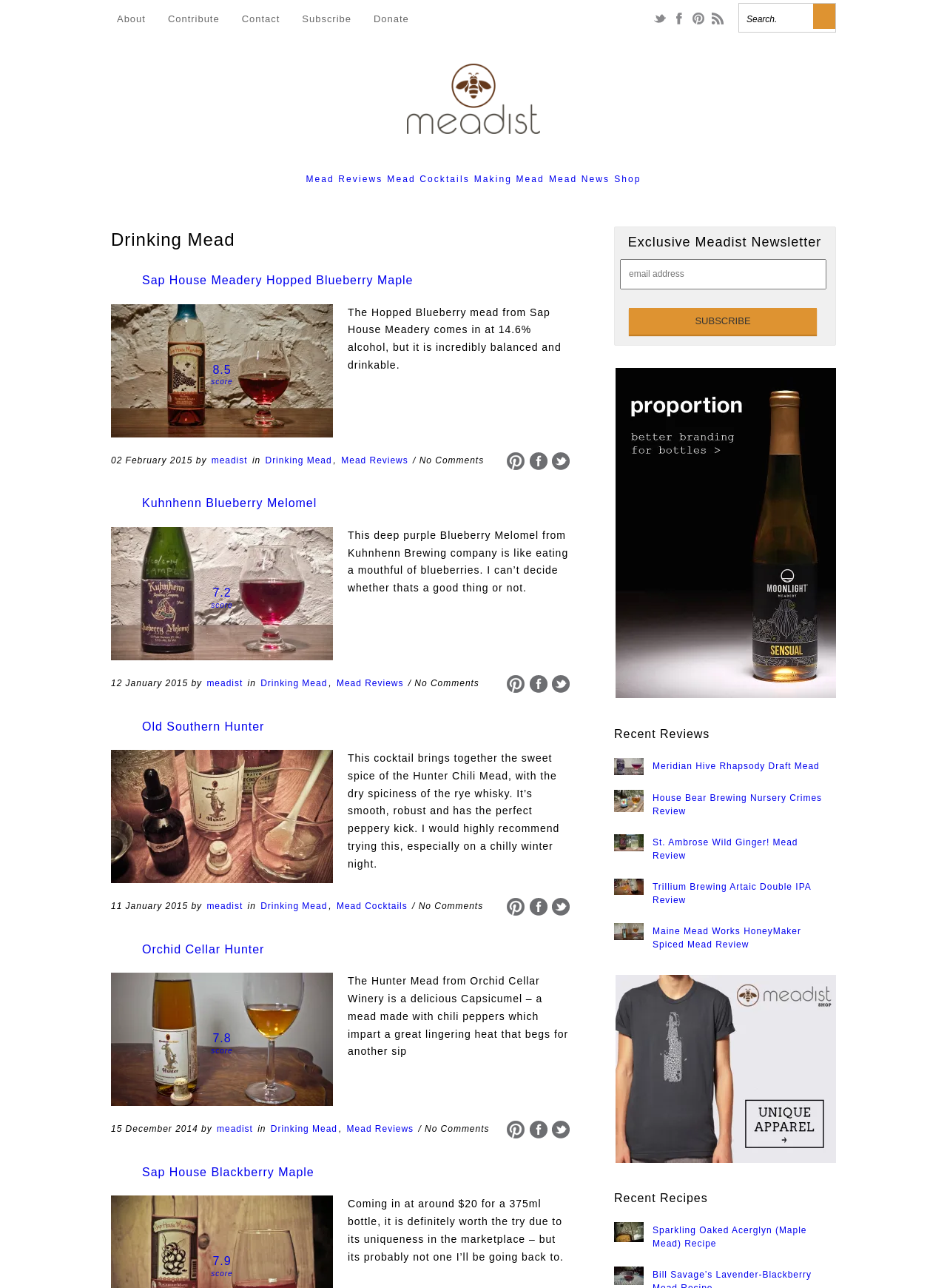Determine the coordinates of the bounding box for the clickable area needed to execute this instruction: "Read Mead Reviews".

[0.323, 0.13, 0.404, 0.148]